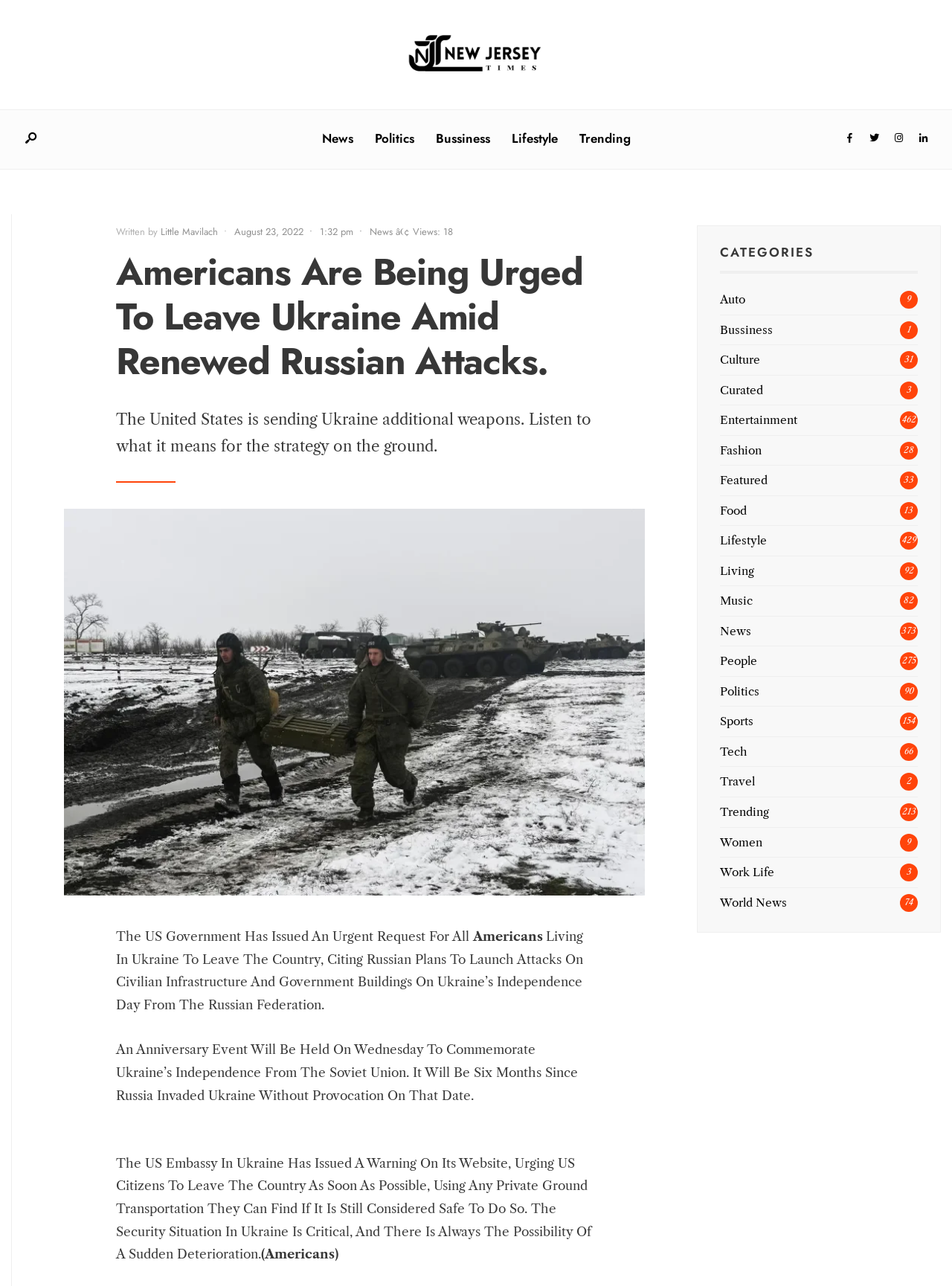Highlight the bounding box of the UI element that corresponds to this description: "alt="New Jersey Times"".

[0.422, 0.016, 0.578, 0.073]